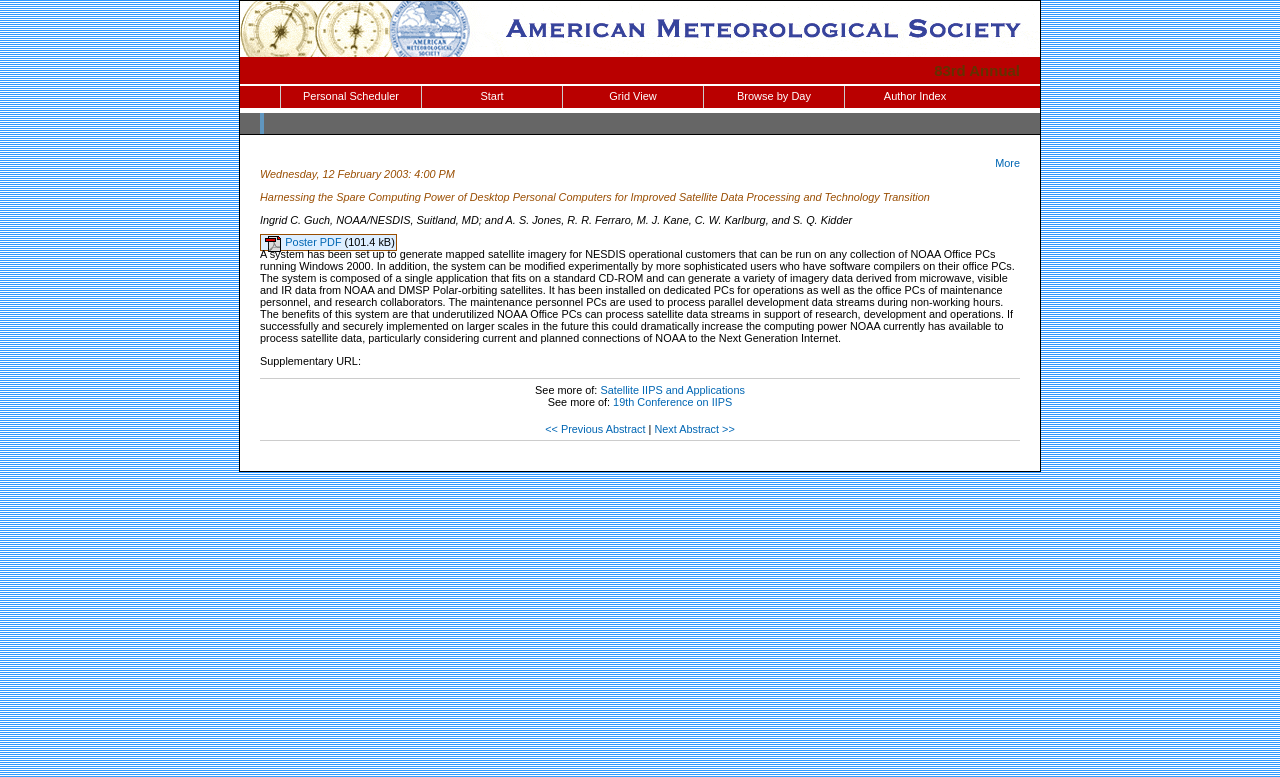Answer the following inquiry with a single word or phrase:
What is the topic of the abstract?

Satellite data processing